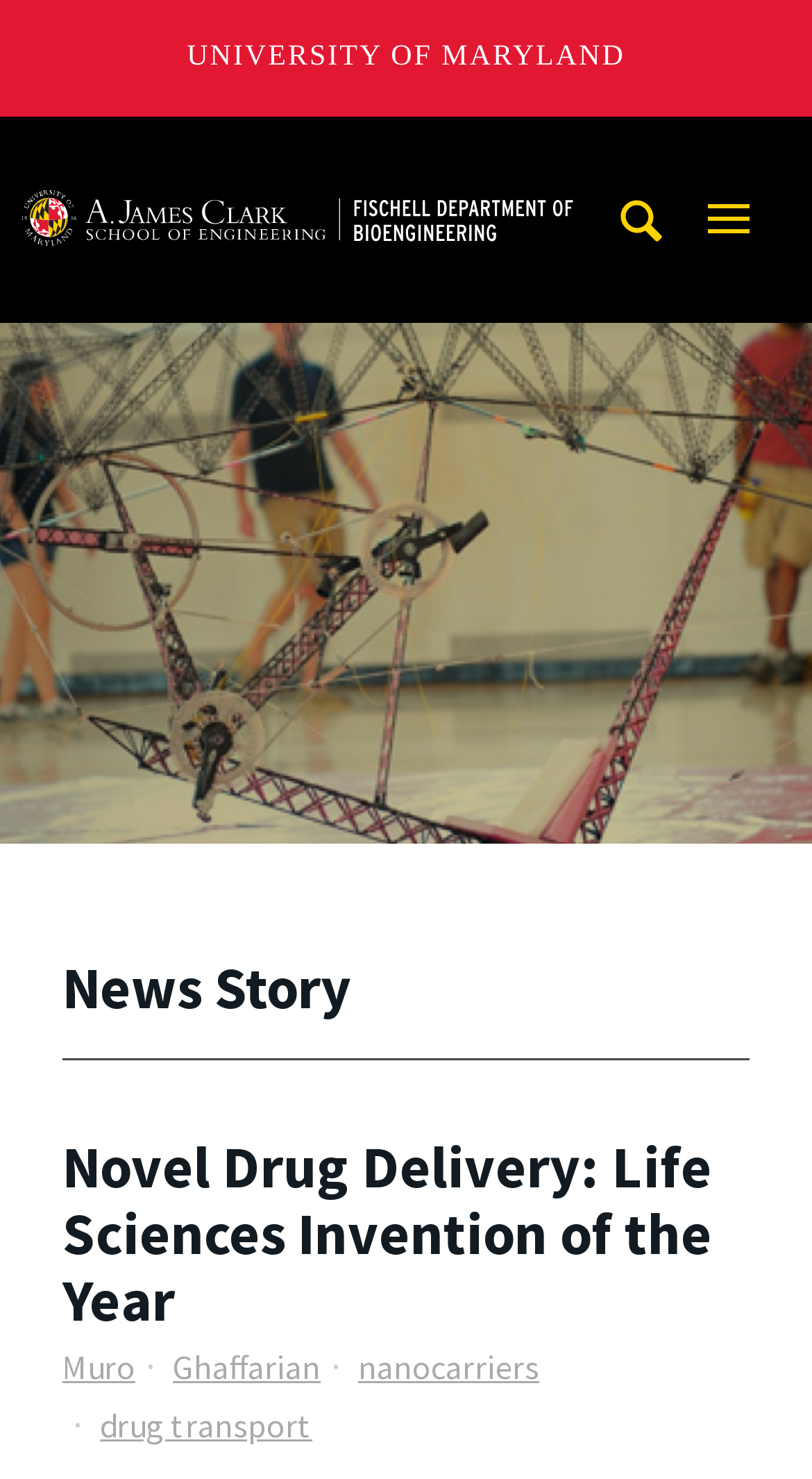What is the name of the department?
Use the image to answer the question with a single word or phrase.

Fischell Department of Bioengineering